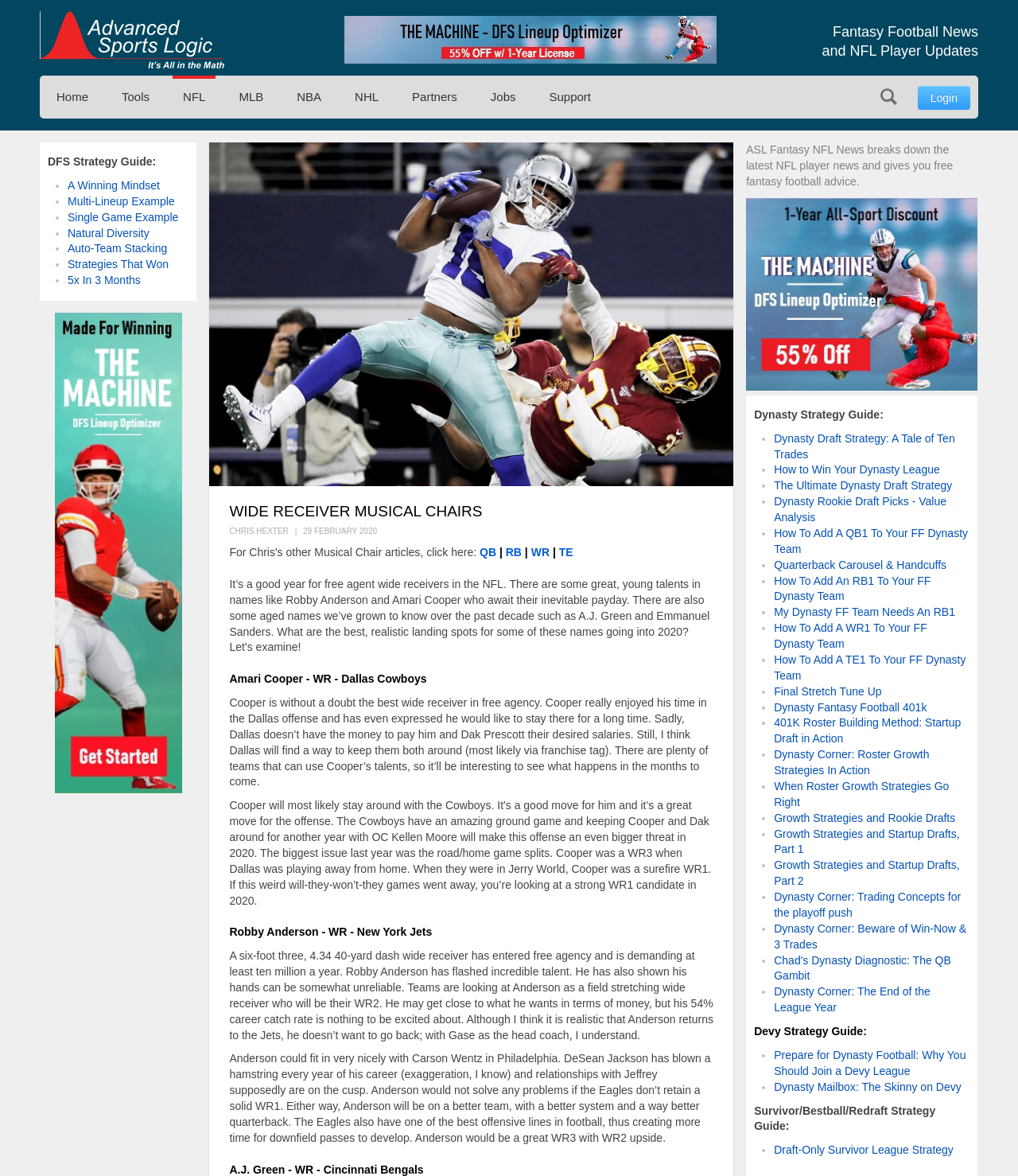Show the bounding box coordinates of the region that should be clicked to follow the instruction: "Click on the 'NFL' link."

[0.17, 0.064, 0.212, 0.101]